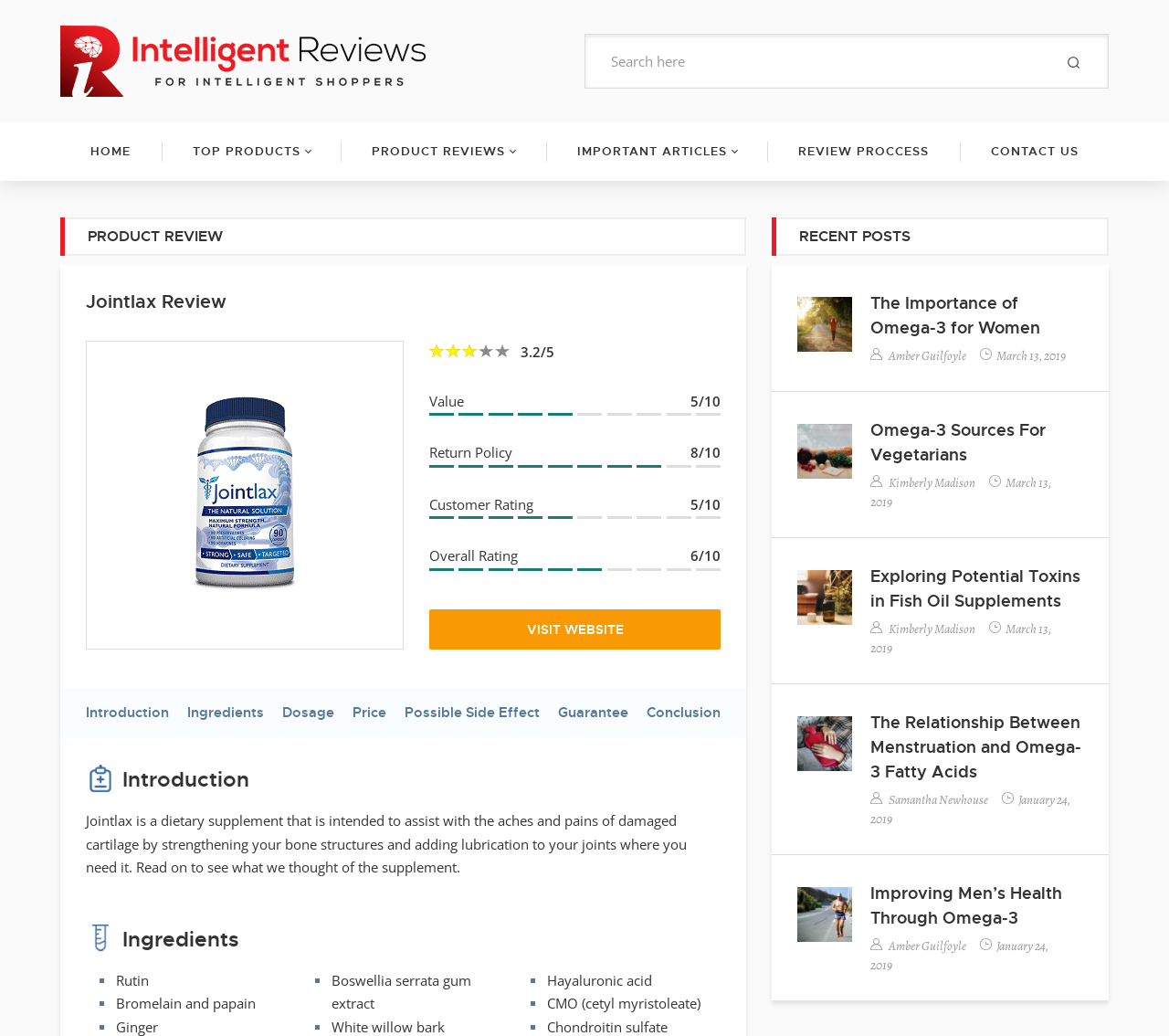Determine the bounding box coordinates of the area to click in order to meet this instruction: "Go to the home page".

[0.052, 0.137, 0.138, 0.156]